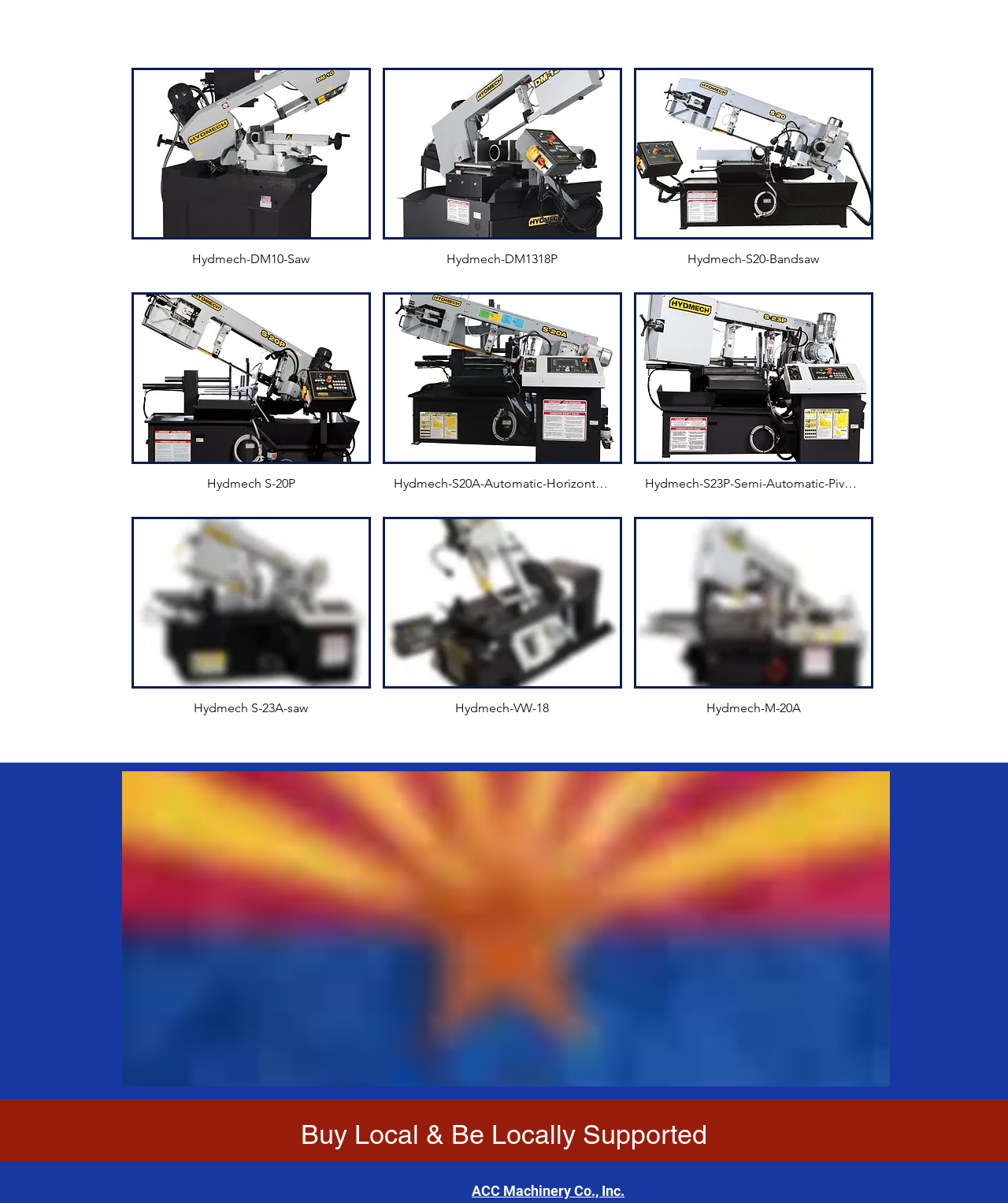Respond to the following question with a brief word or phrase:
What is the brand of the saws shown on this webpage?

Hydmech